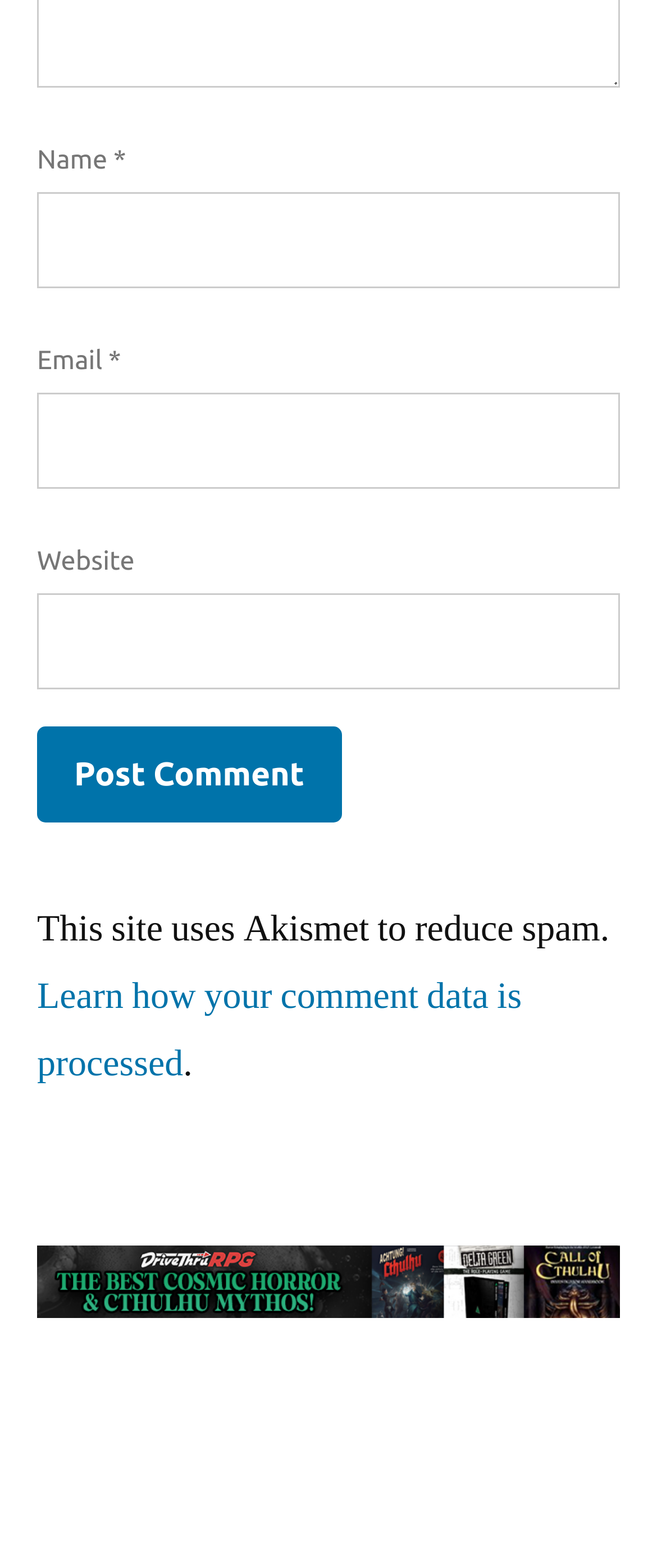What is the button below the 'Website' field?
Please provide a comprehensive answer based on the visual information in the image.

The button 'Post Comment' is located below the 'Website' field, suggesting that it is used to submit a comment or feedback after filling out the required fields.